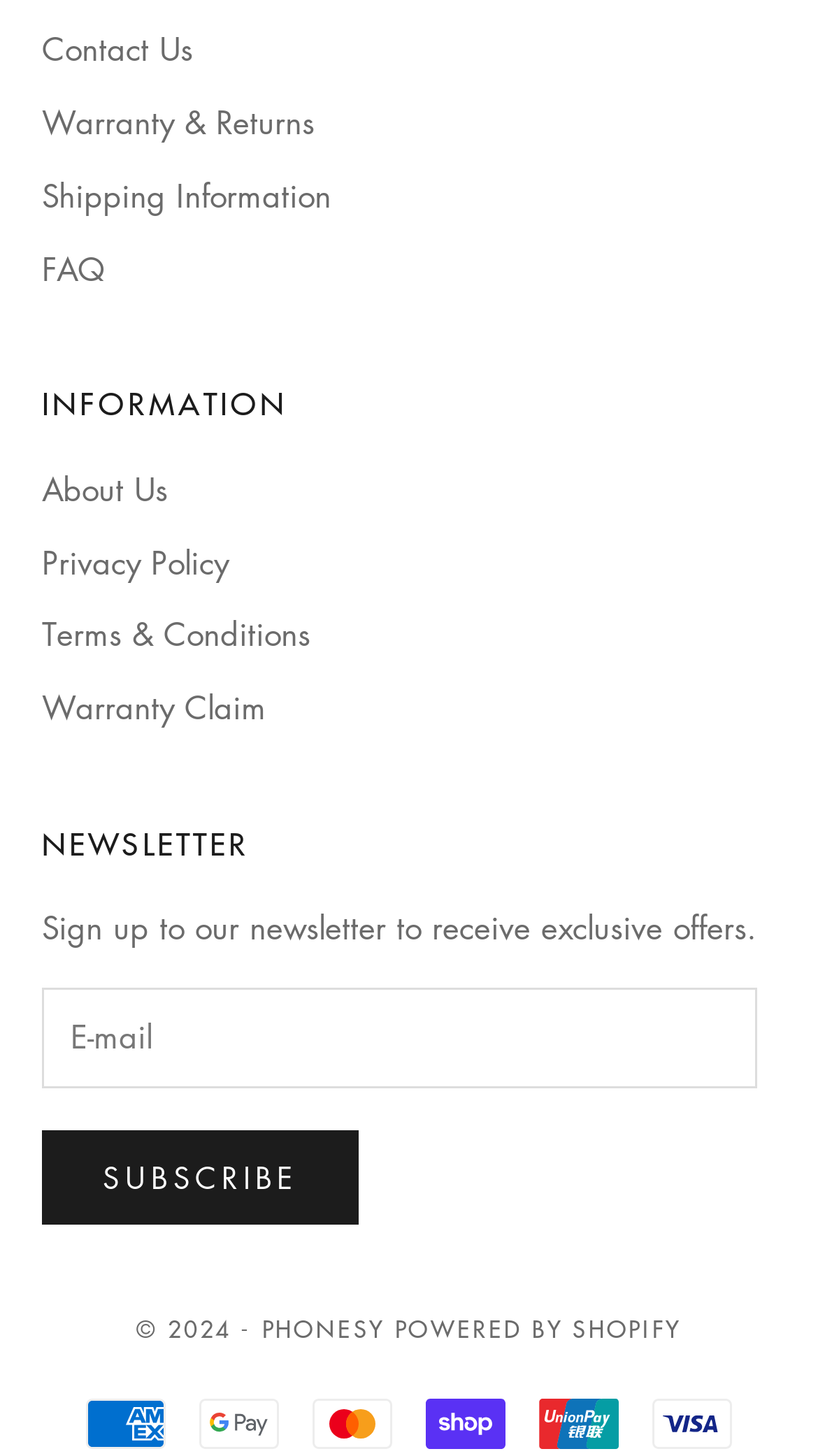What is the copyright year of the website?
Refer to the screenshot and deliver a thorough answer to the question presented.

At the bottom of the page, I found a StaticText element with the text '© 2024 - PHONESY', which indicates the copyright year of the website.